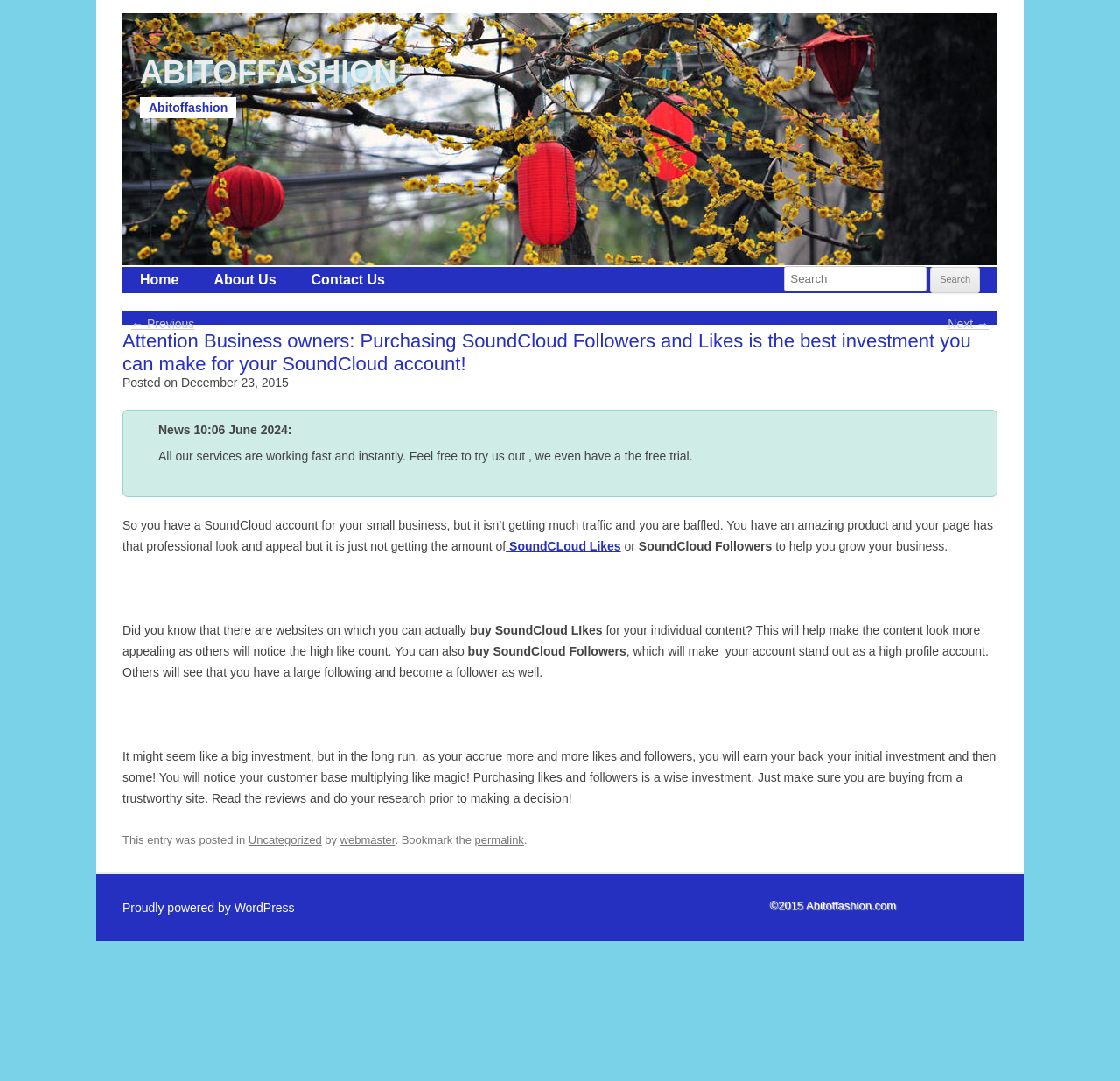What is the website's main topic?
Provide a detailed answer to the question, using the image to inform your response.

Based on the webpage content, it appears that the website is focused on SoundCloud, a music streaming platform, and provides information on how to increase followers and likes on SoundCloud accounts.